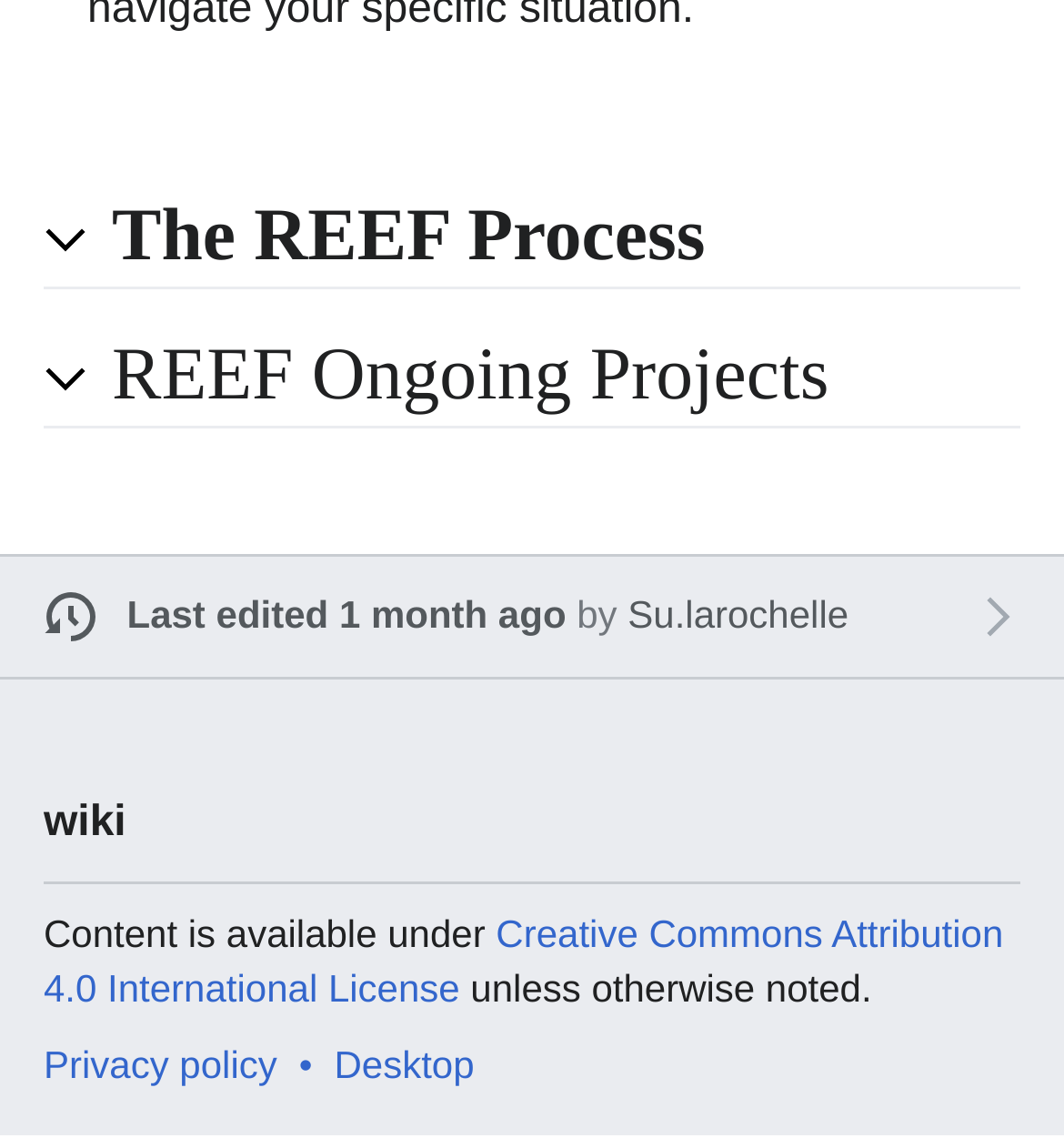Refer to the image and provide an in-depth answer to the question: 
What is the link at the bottom left?

The link 'Privacy policy' is located at the bottom left of the page, as indicated by its bounding box coordinates [0.041, 0.917, 0.26, 0.955].